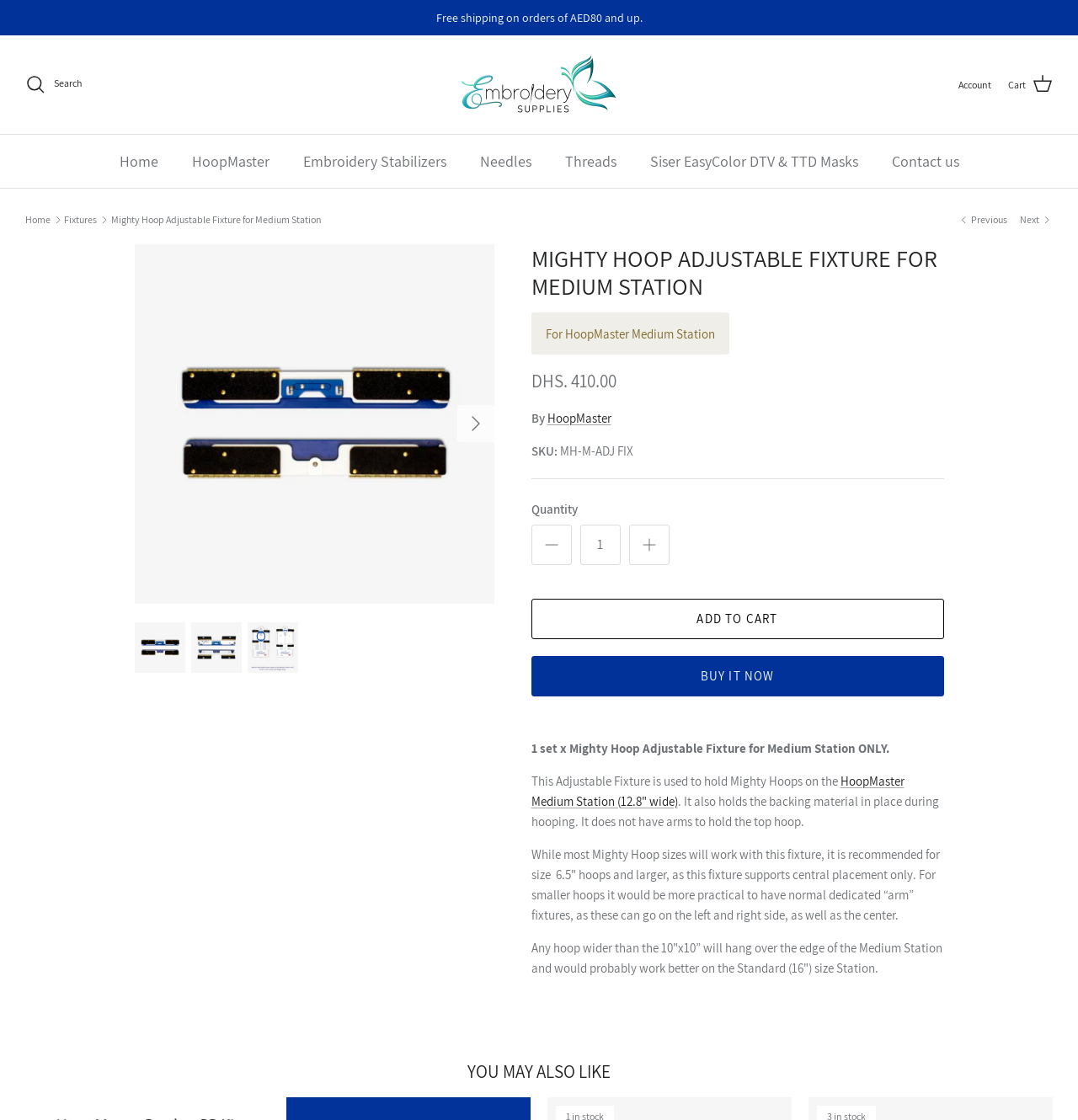Please locate the bounding box coordinates of the element that needs to be clicked to achieve the following instruction: "Click the 'Previous' button". The coordinates should be four float numbers between 0 and 1, i.e., [left, top, right, bottom].

[0.481, 0.029, 0.5, 0.047]